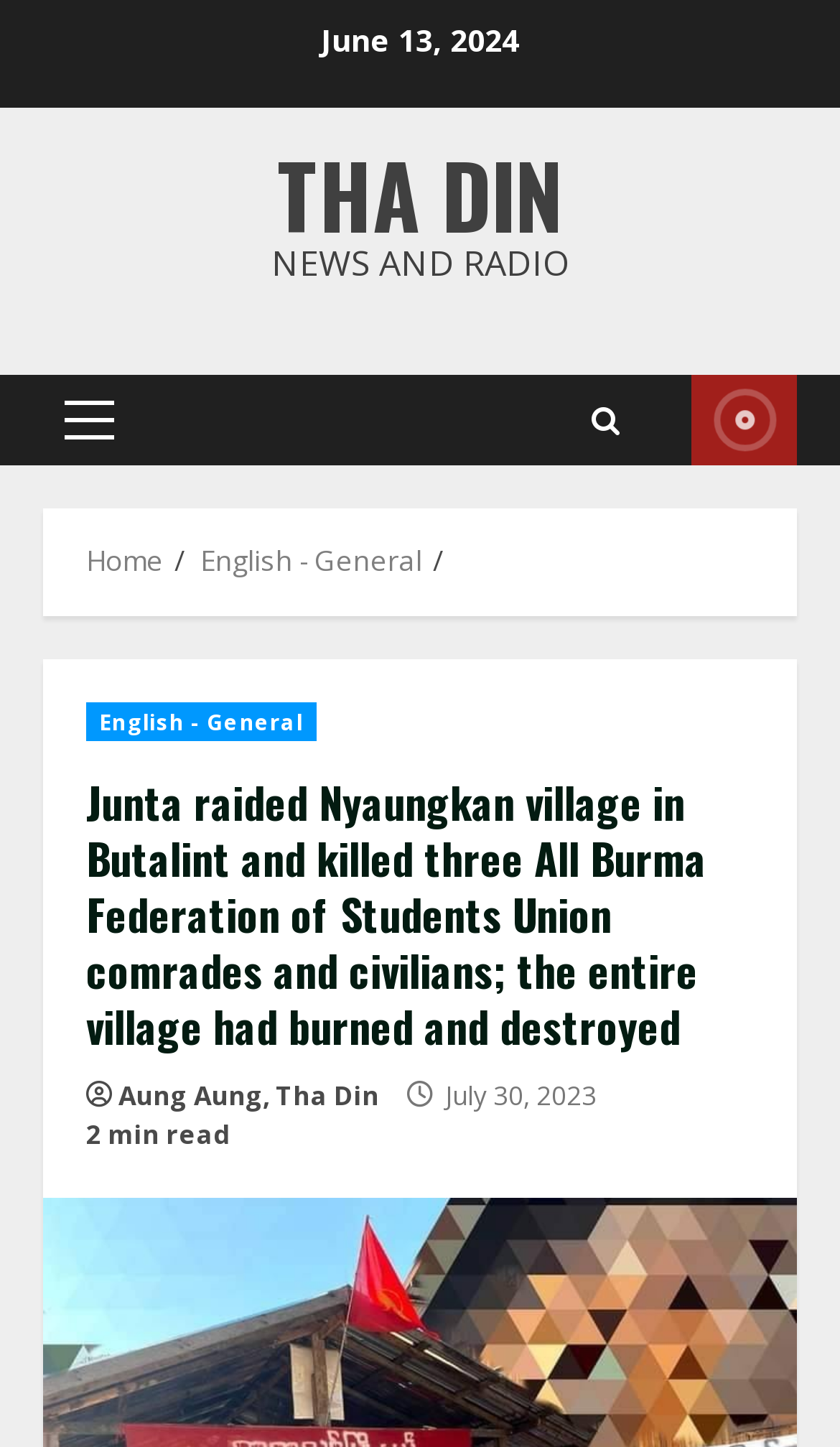Identify the bounding box coordinates of the part that should be clicked to carry out this instruction: "Go to the 'Home' page".

[0.103, 0.374, 0.195, 0.4]